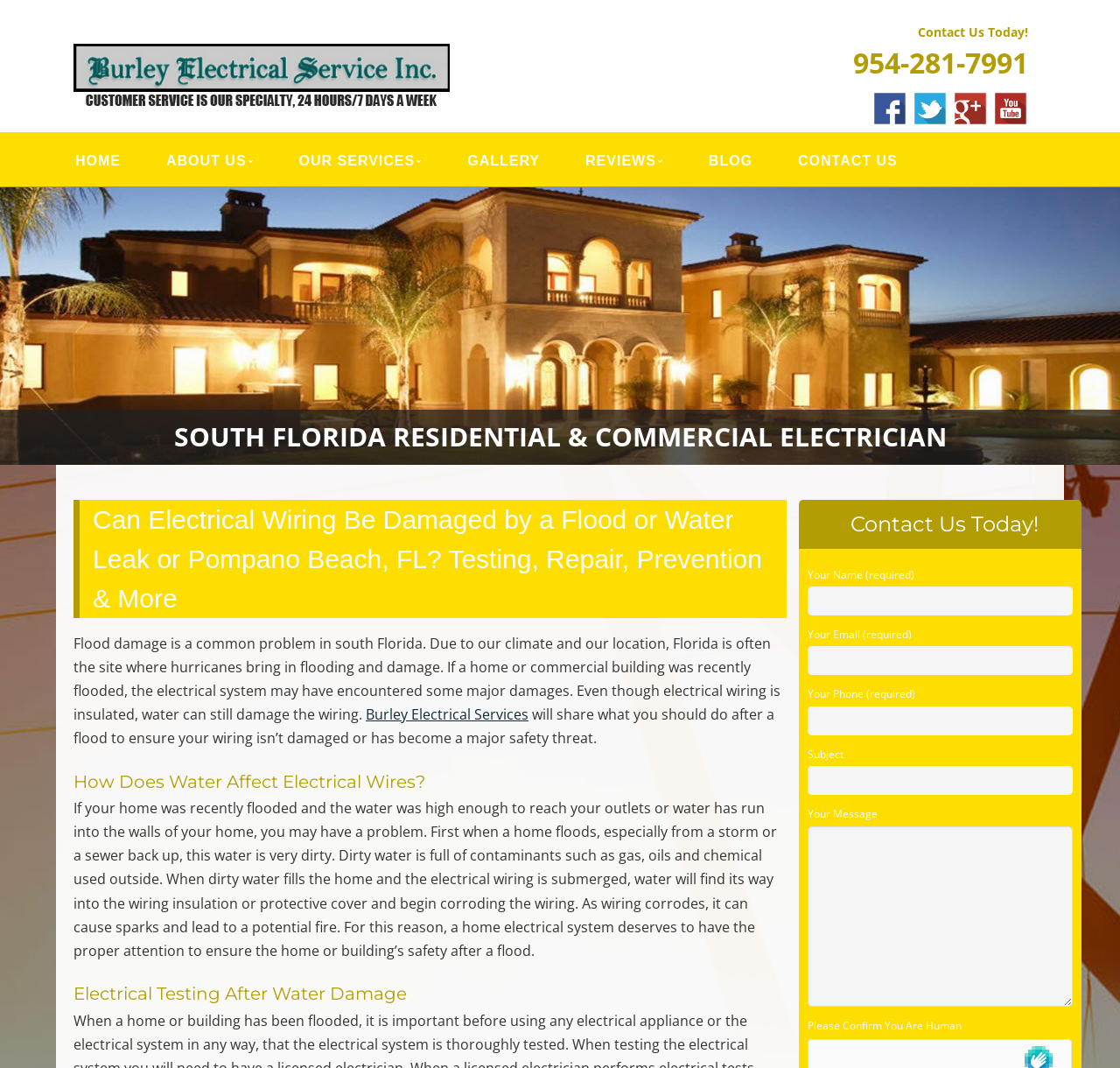What is the name of the electrical service company?
Offer a detailed and exhaustive answer to the question.

The name of the electrical service company can be found in the heading element at the top of the webpage, which reads 'BURLEY ELECTRICAL SERVICES'. This is also confirmed by the link text 'Burley Electrical Services' found in the paragraph discussing flood damage and electrical wiring.